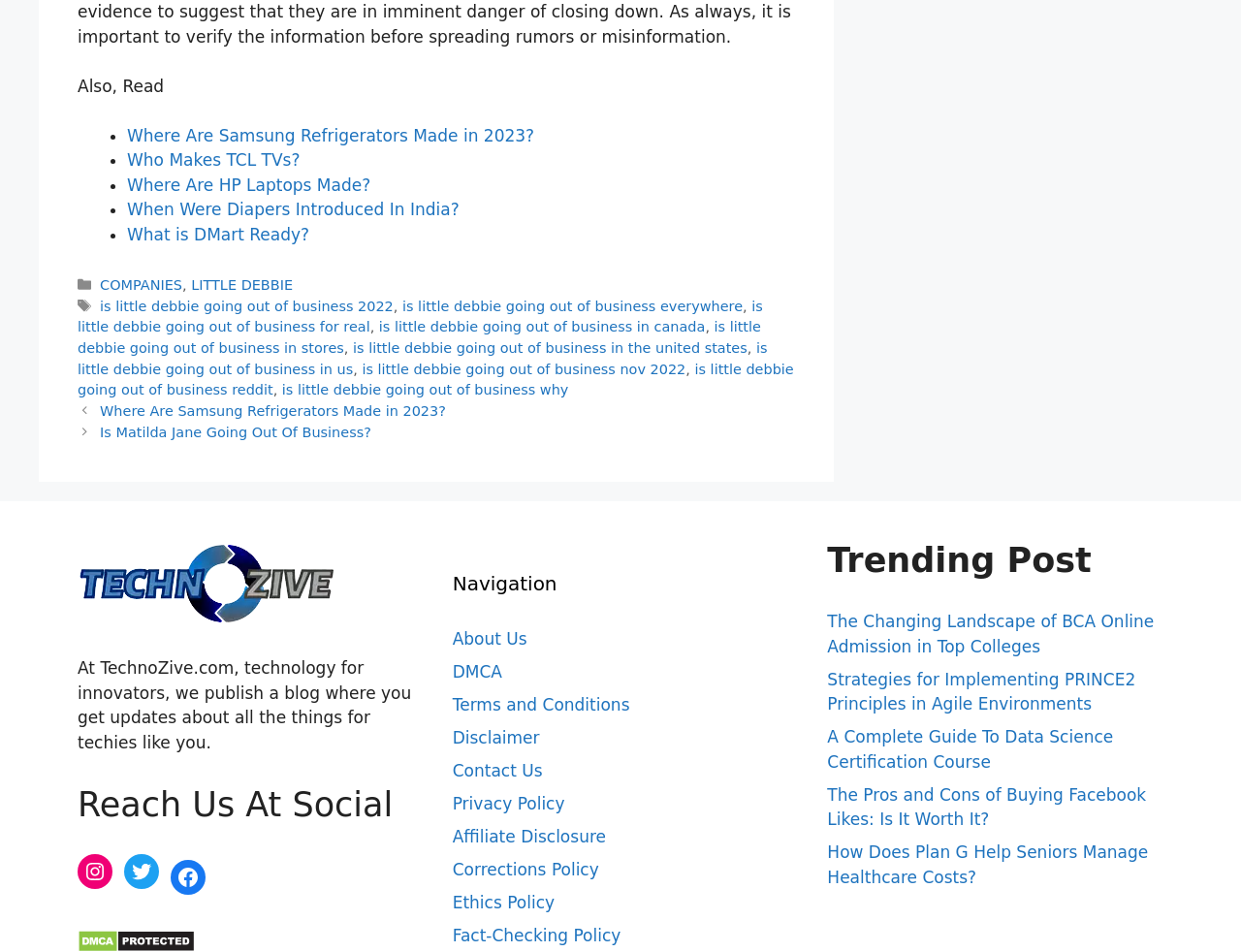Please identify the bounding box coordinates for the region that you need to click to follow this instruction: "Click on 'Where Are Samsung Refrigerators Made in 2023?'".

[0.102, 0.132, 0.431, 0.152]